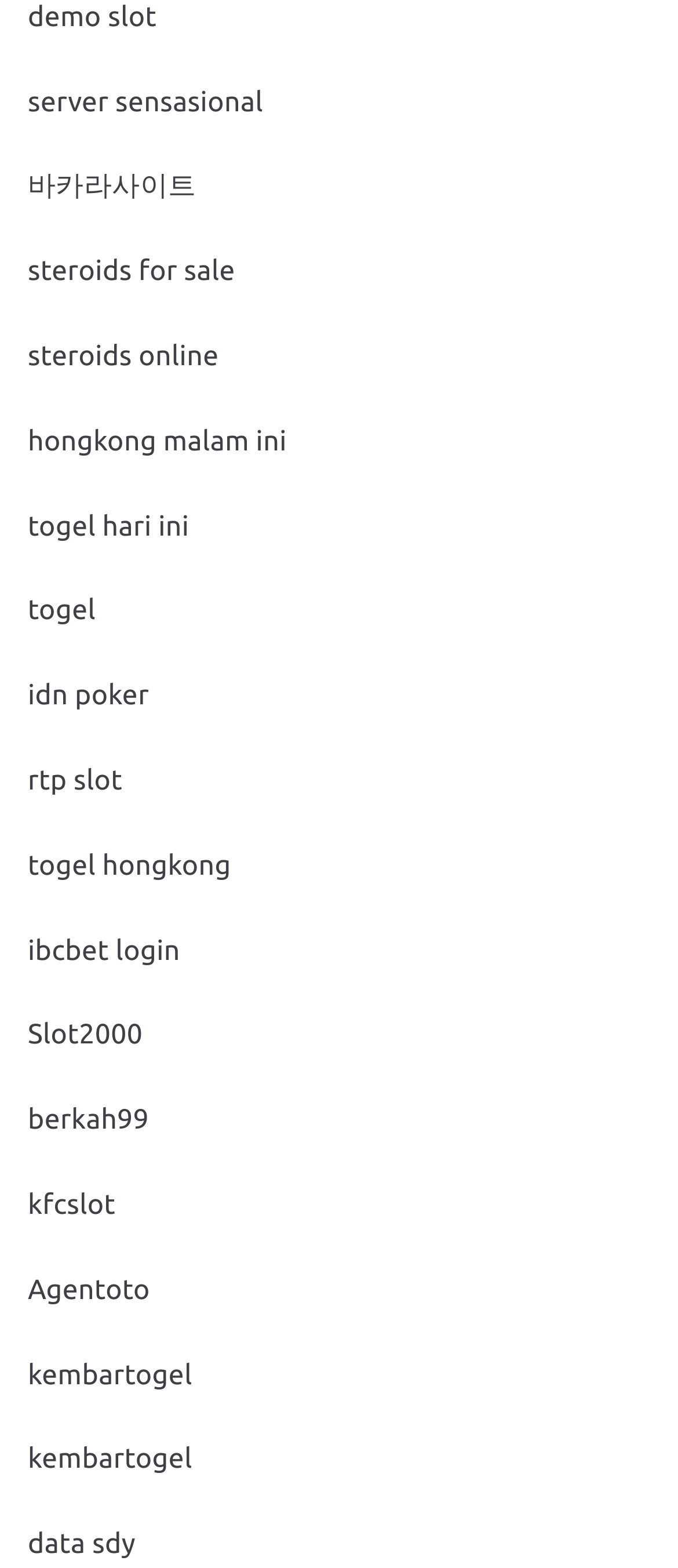Use a single word or phrase to answer the question: What language is used in some of the link text?

Korean